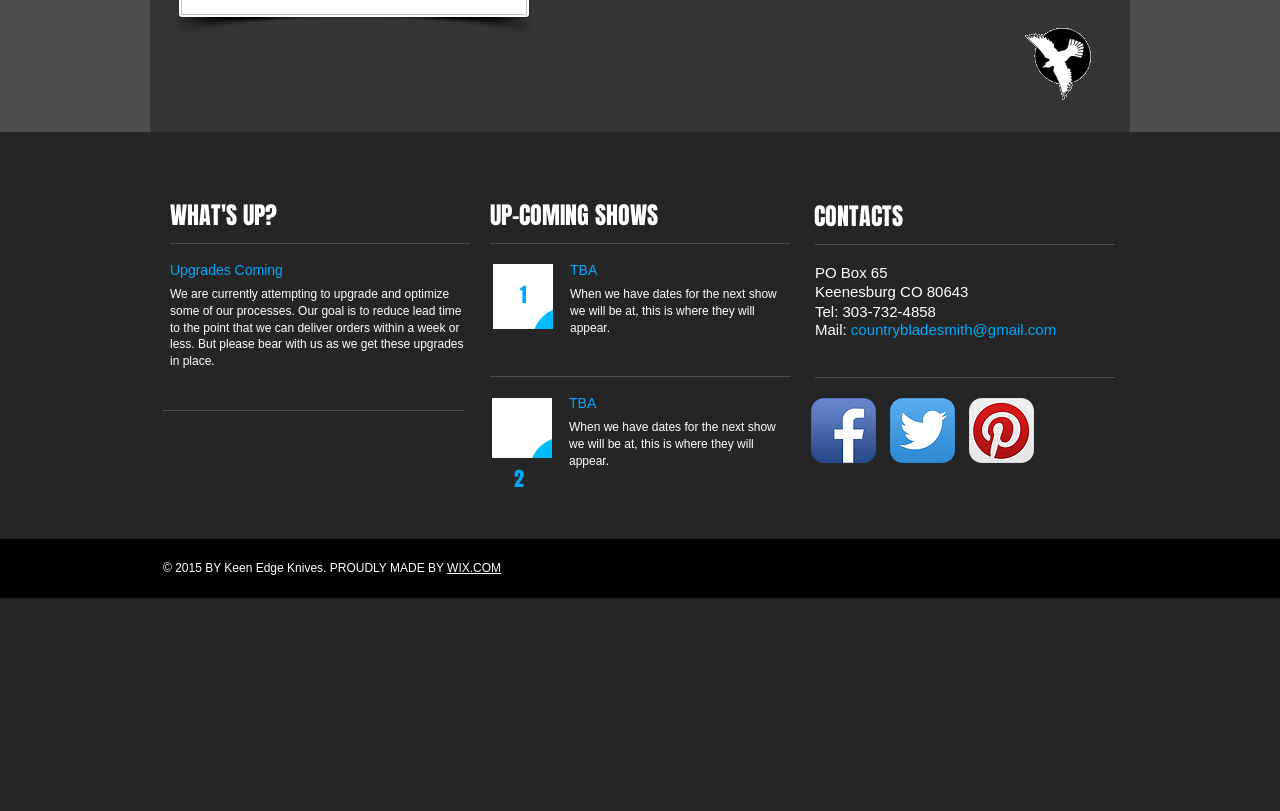Find the bounding box coordinates for the element described here: "WIX.COM".

[0.349, 0.692, 0.391, 0.709]